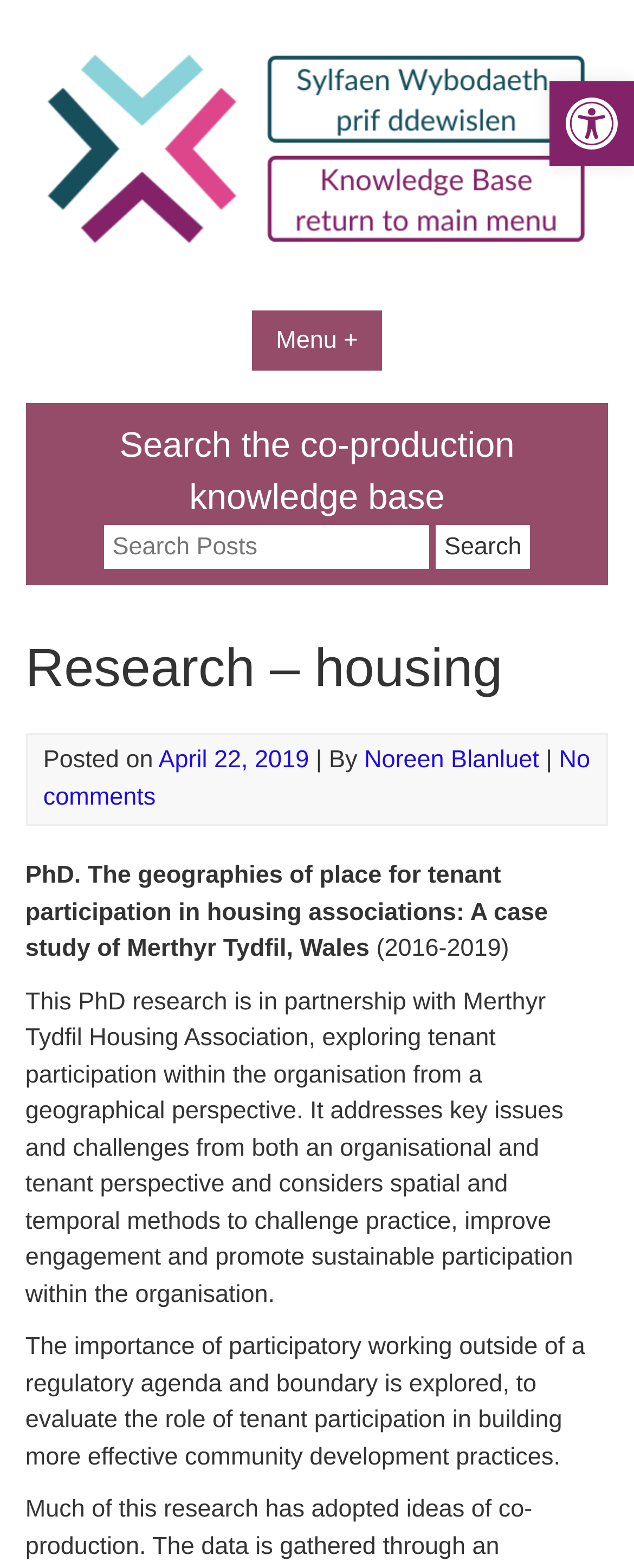When was the research posted?
Please answer using one word or phrase, based on the screenshot.

April 22, 2019